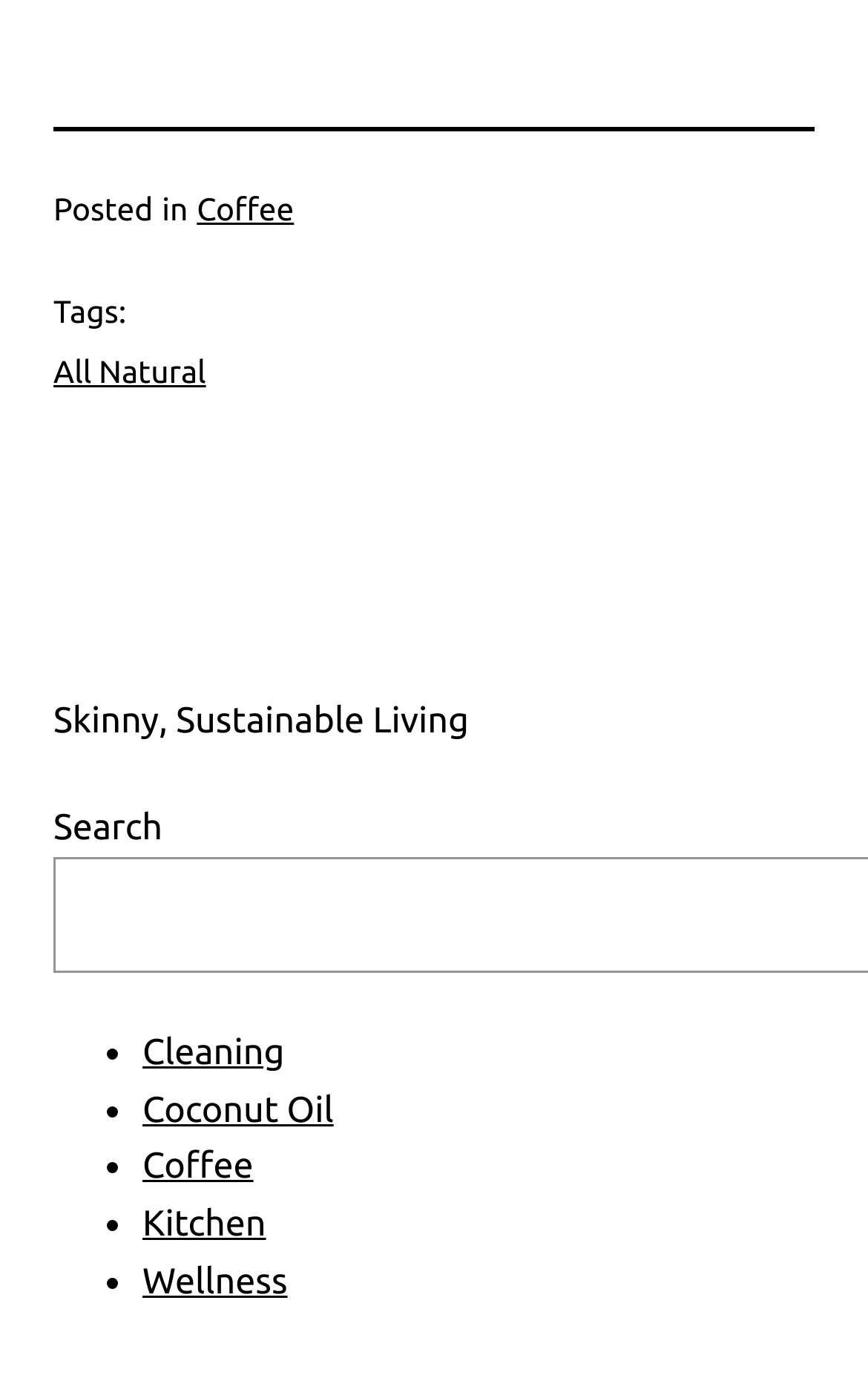Specify the bounding box coordinates of the region I need to click to perform the following instruction: "view the page about Skinny, Sustainable Living". The coordinates must be four float numbers in the range of 0 to 1, i.e., [left, top, right, bottom].

[0.062, 0.509, 0.54, 0.538]